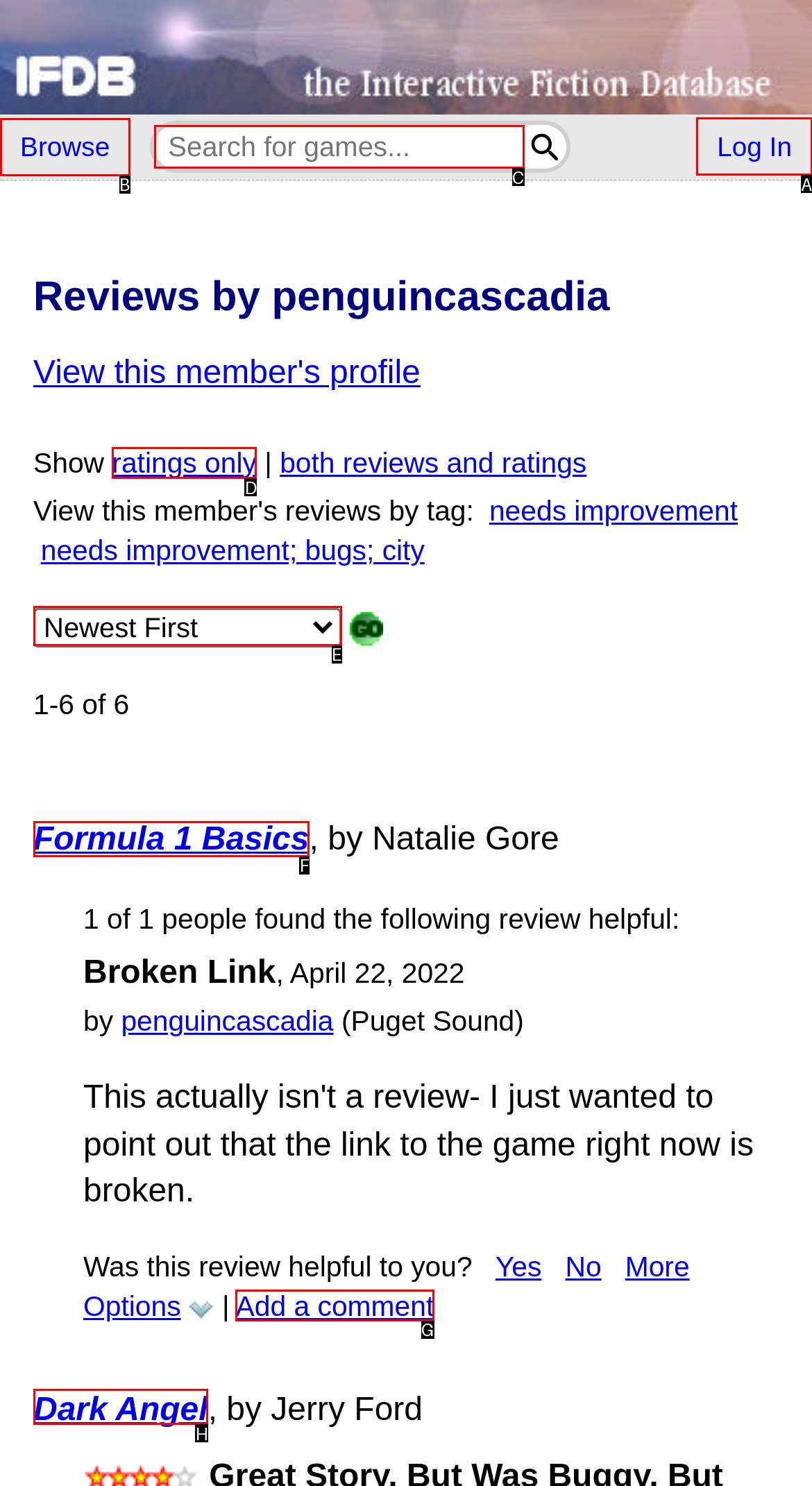Find the HTML element to click in order to complete this task: Click on the link about mastering OKR hierarchy
Answer with the letter of the correct option.

None